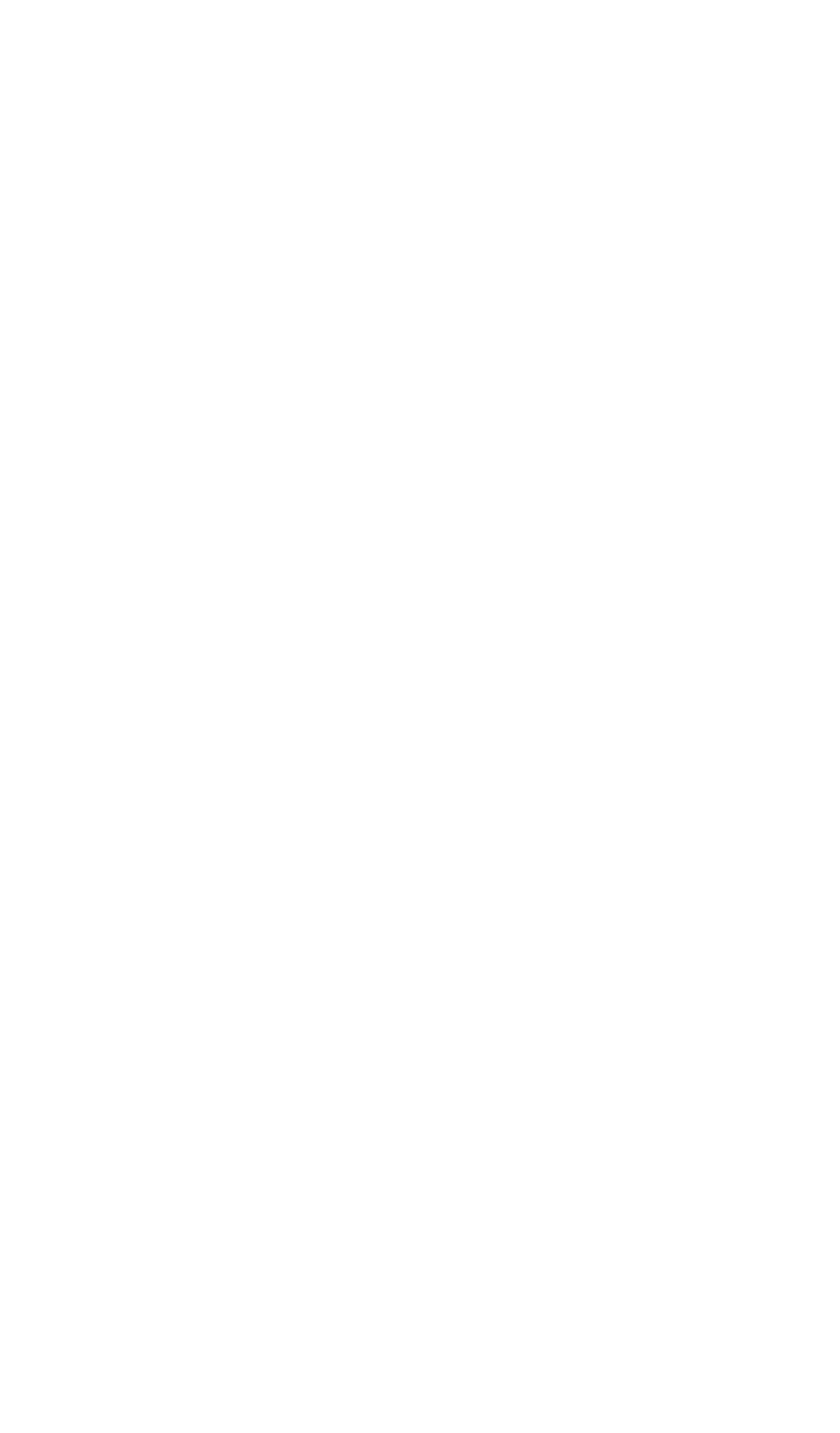Please locate the UI element described by "Home" and provide its bounding box coordinates.

[0.097, 0.611, 0.371, 0.683]